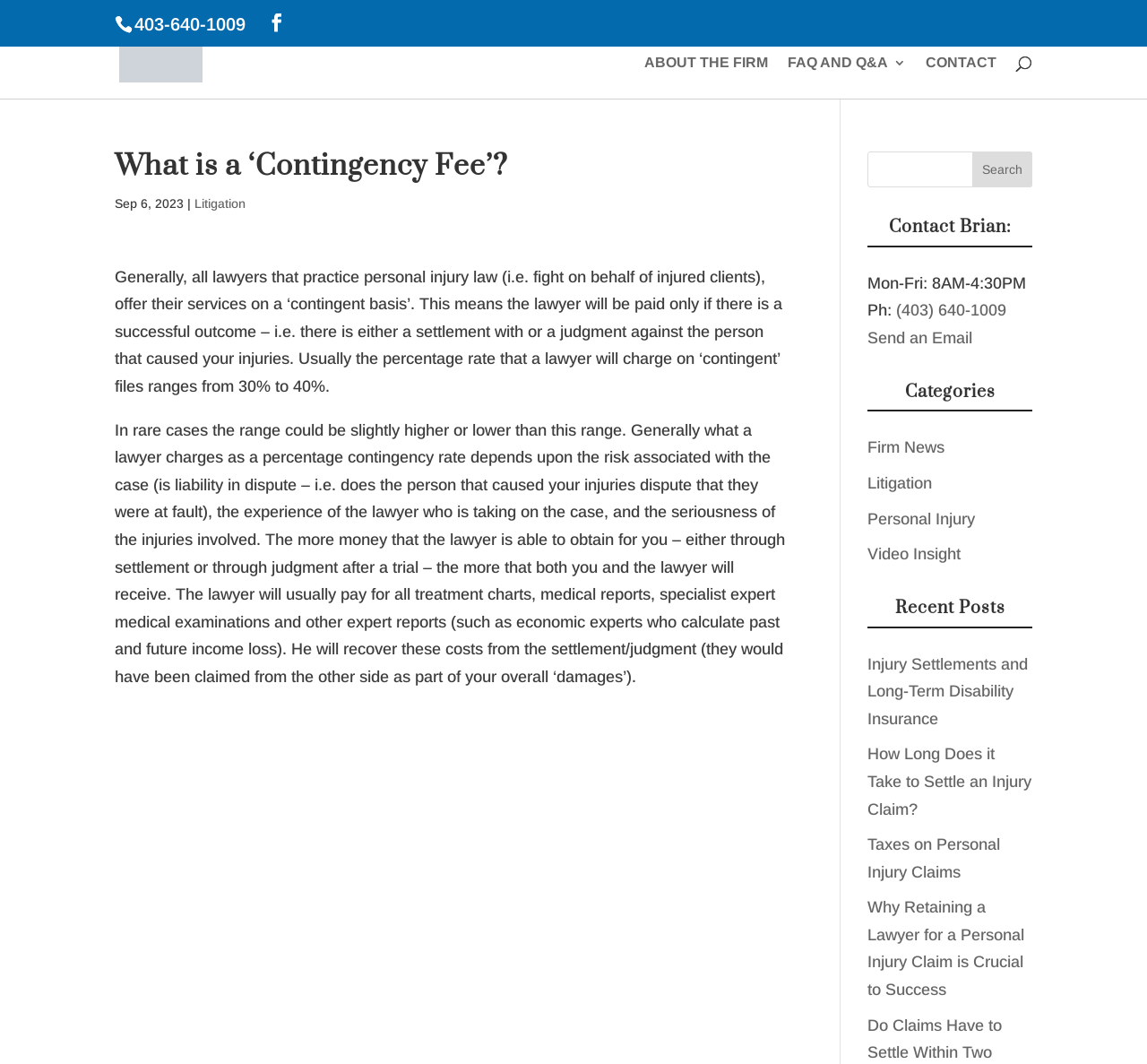Locate the bounding box coordinates of the area to click to fulfill this instruction: "Contact Brian". The bounding box should be presented as four float numbers between 0 and 1, in the order [left, top, right, bottom].

[0.756, 0.206, 0.9, 0.232]